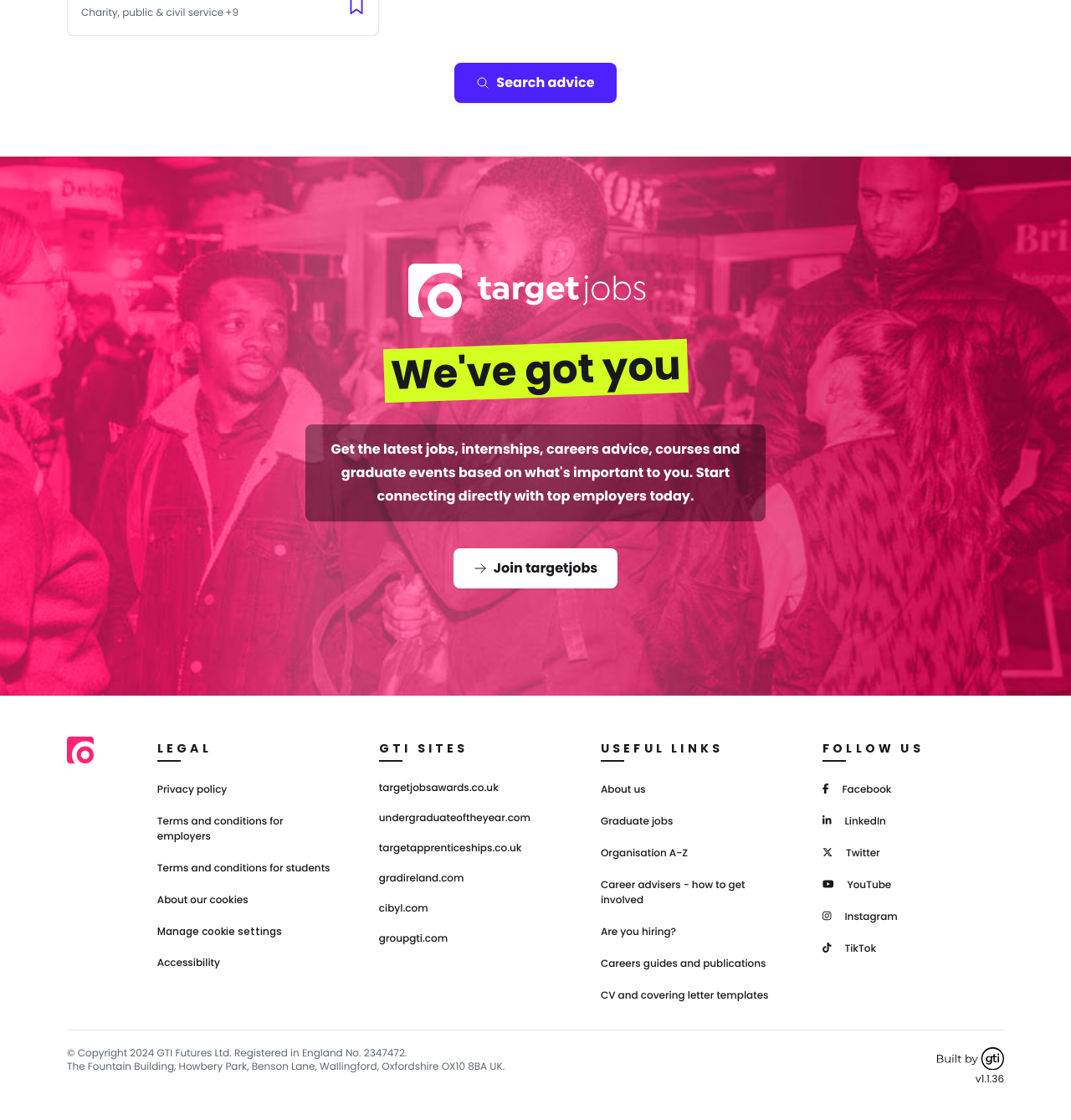Determine the bounding box for the described HTML element: "Are you hiring?". Ensure the coordinates are four float numbers between 0 and 1 in the format [left, top, right, bottom].

[0.561, 0.825, 0.631, 0.838]